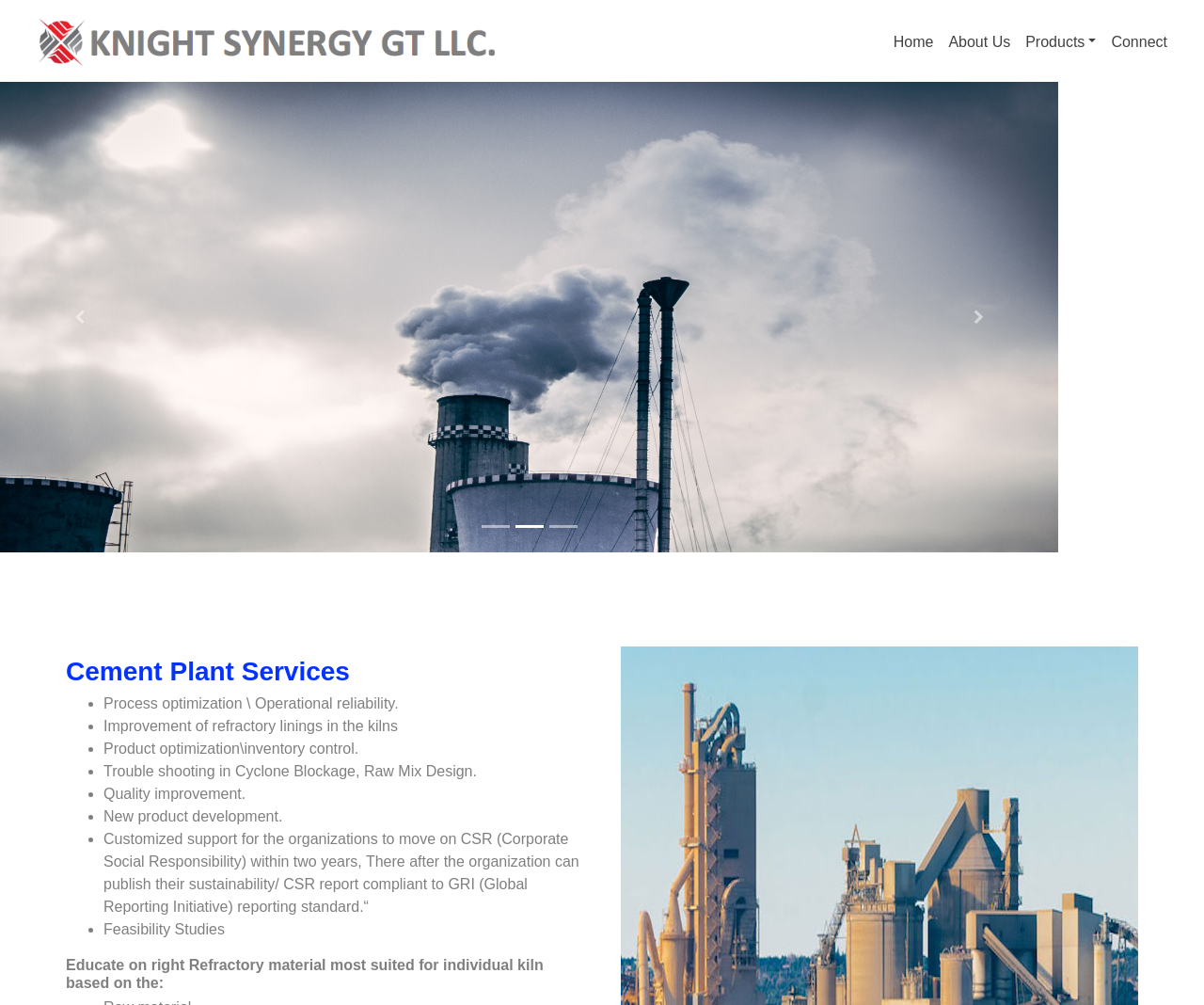Answer the question below using just one word or a short phrase: 
What is the company name?

KnightSynergy